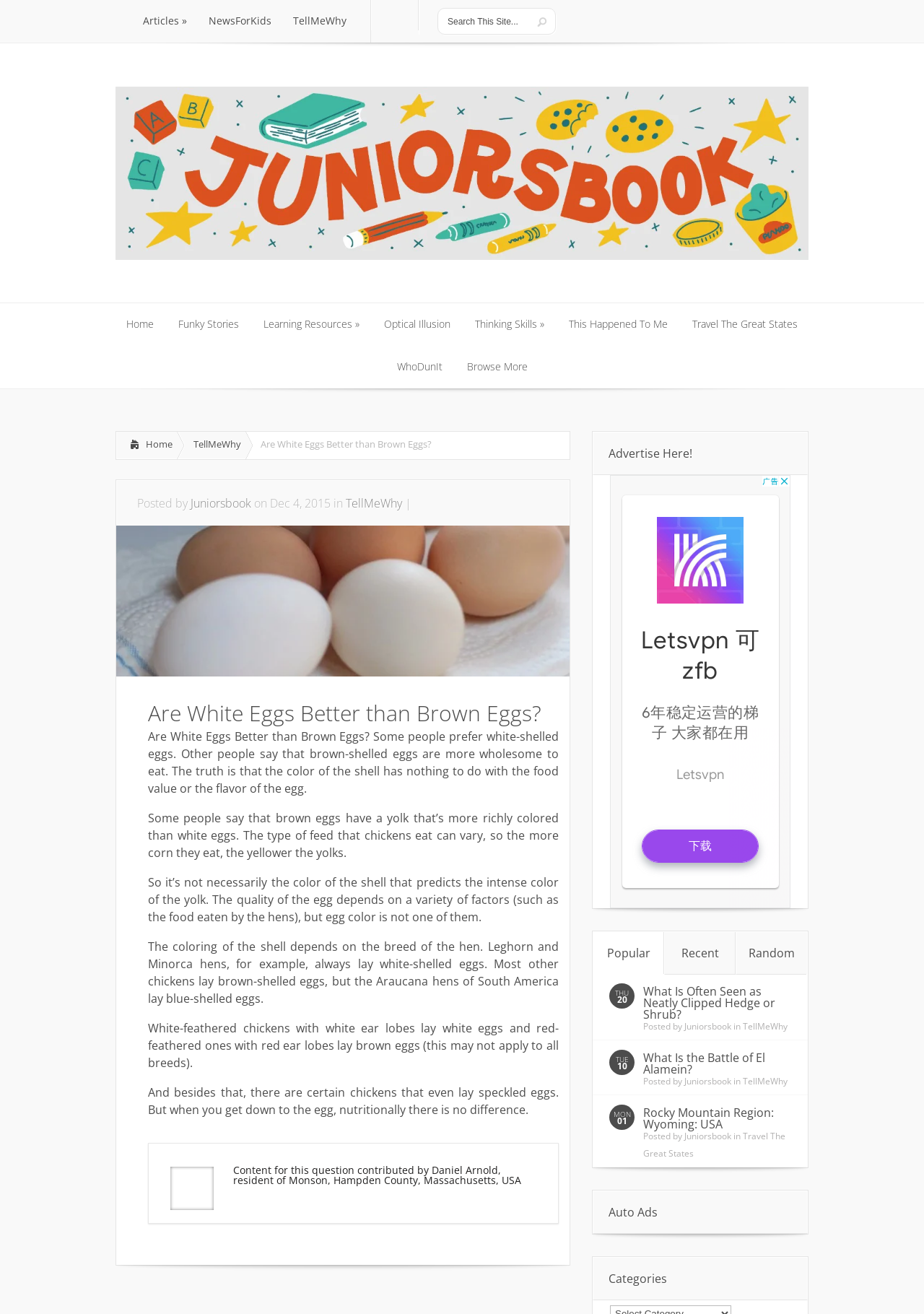Create an elaborate caption that covers all aspects of the webpage.

This webpage is about an article titled "Are White Eggs Better than Brown Eggs?" with a brief introduction to the topic. At the top of the page, there are several links to other sections of the website, including "Articles", "NewsForKids", and "TellMeWhy". Below these links, there is a search bar with a submit button.

On the left side of the page, there is a logo of "Juniorsbook" with a link to the homepage. Below the logo, there are several links to different categories, including "Home", "Funky Stories", "Learning Resources", and more.

The main article is divided into several paragraphs, each discussing the differences between white and brown eggs. The article explains that the color of the eggshell has no effect on the nutritional value or flavor of the egg. It also mentions that the breed of the hen determines the color of the eggshell.

Below the article, there are several links to other articles, including "What Is Often Seen as Neatly Clipped Hedge or Shrub?", "What Is the Battle of El Alamein?", and "Rocky Mountain Region: Wyoming: USA". Each of these links has a brief description and a link to the full article.

On the right side of the page, there are several advertisements, including a large banner ad and several smaller ads. There are also links to popular, recent, and random articles.

At the bottom of the page, there are several headings, including "Auto Ads" and "Categories", which likely lead to other sections of the website.